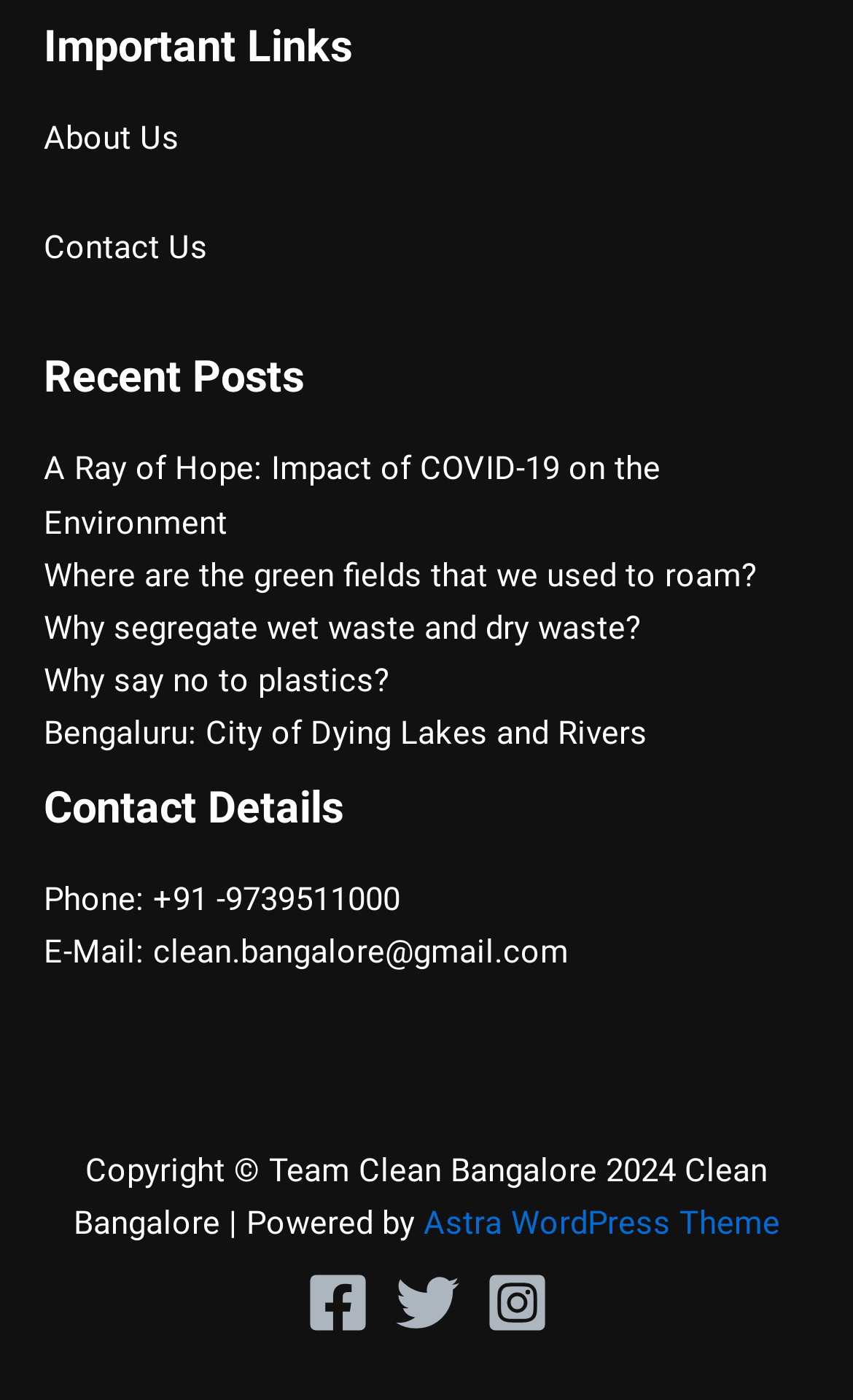Provide a one-word or short-phrase response to the question:
What is the phone number mentioned in the contact details?

+91 -9739511000